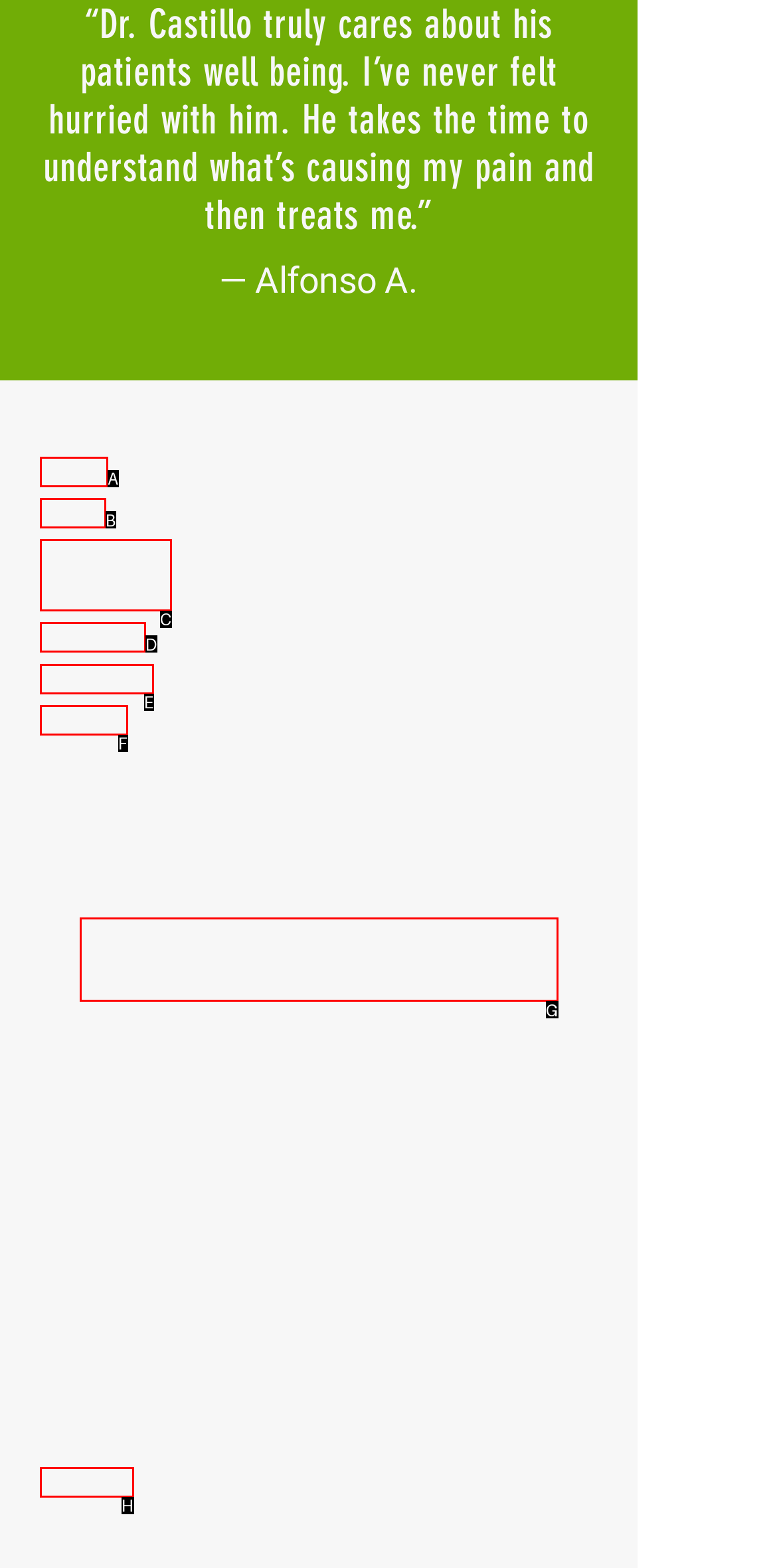Based on the given description: First Visit, identify the correct option and provide the corresponding letter from the given choices directly.

D